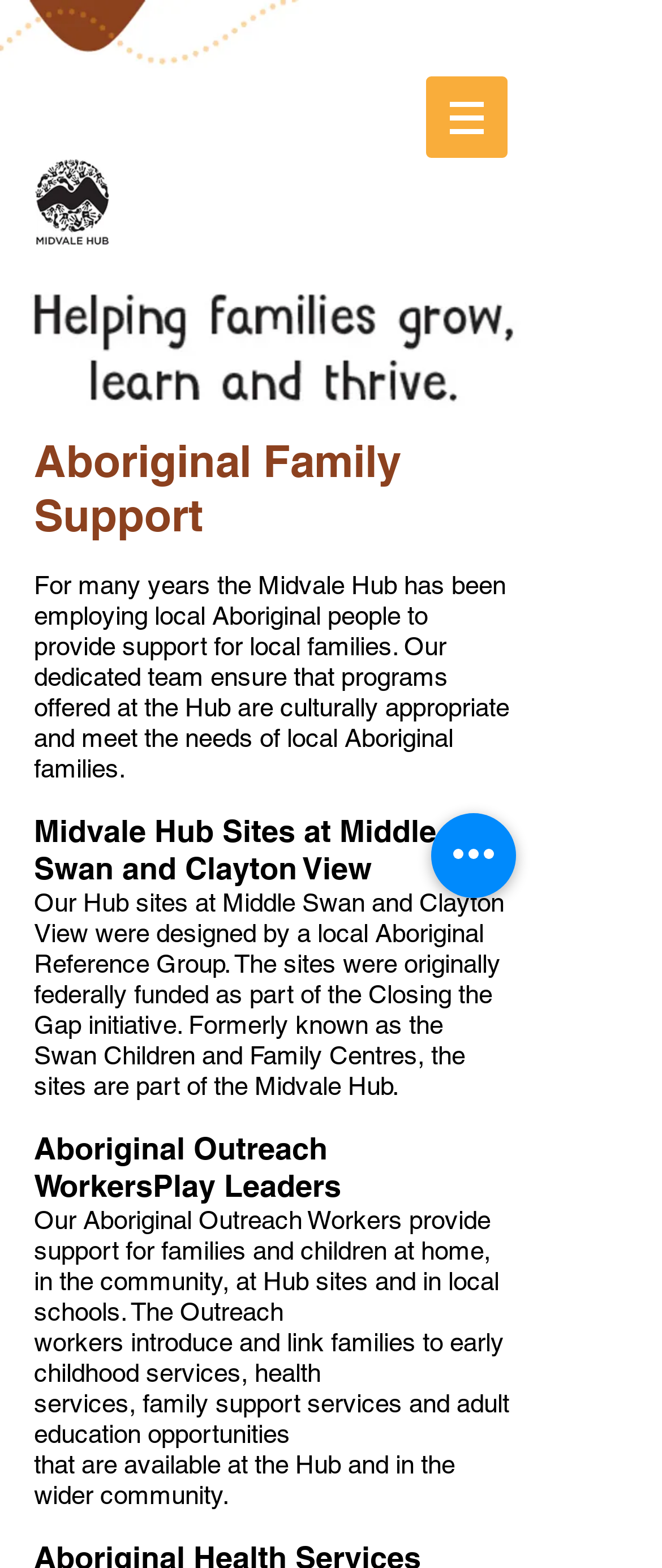Answer the following query with a single word or phrase:
What is the name of the organization?

Aboriginal Family Support